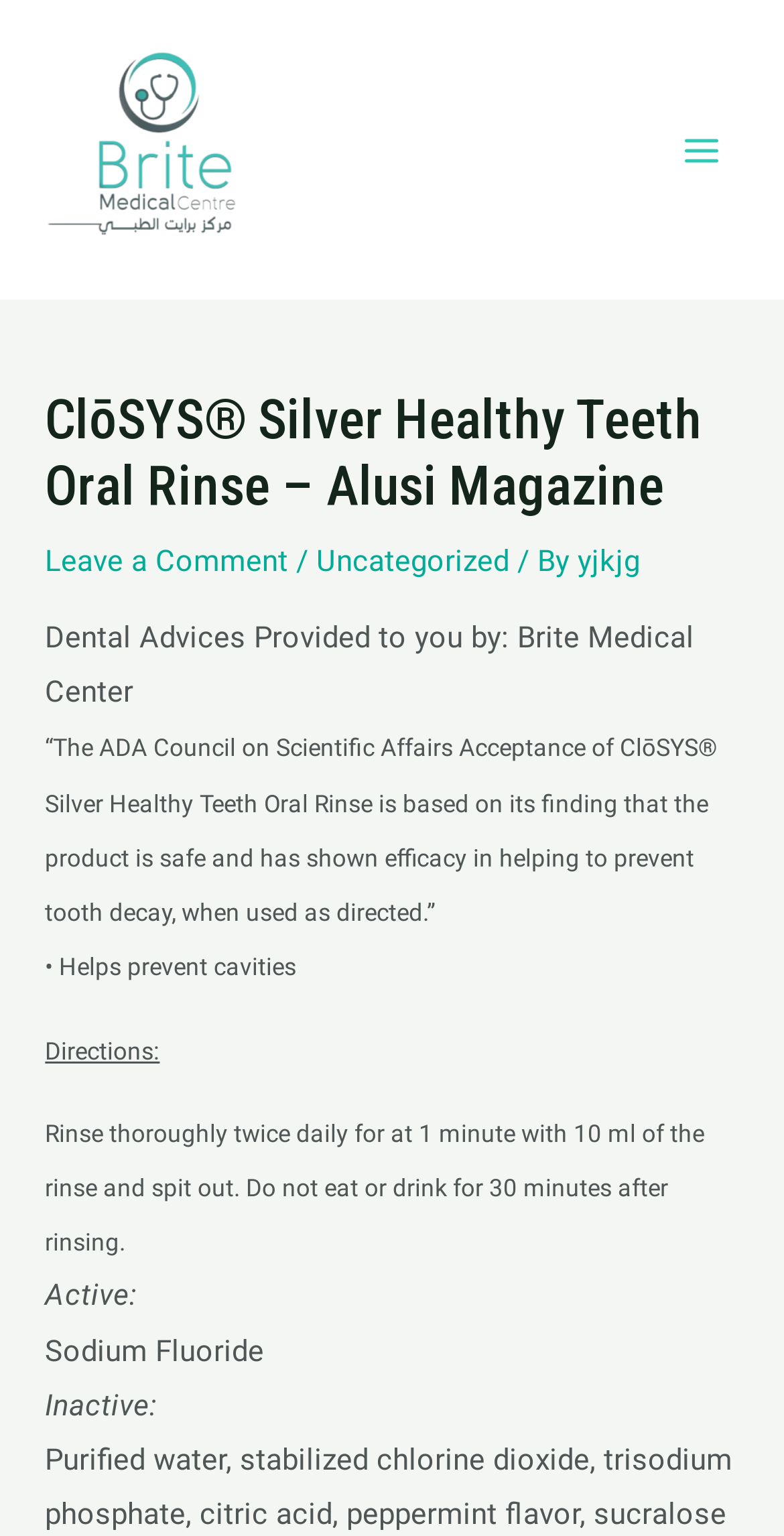Find the bounding box of the UI element described as follows: "alt="Brite Medical Centre"".

[0.051, 0.084, 0.359, 0.108]